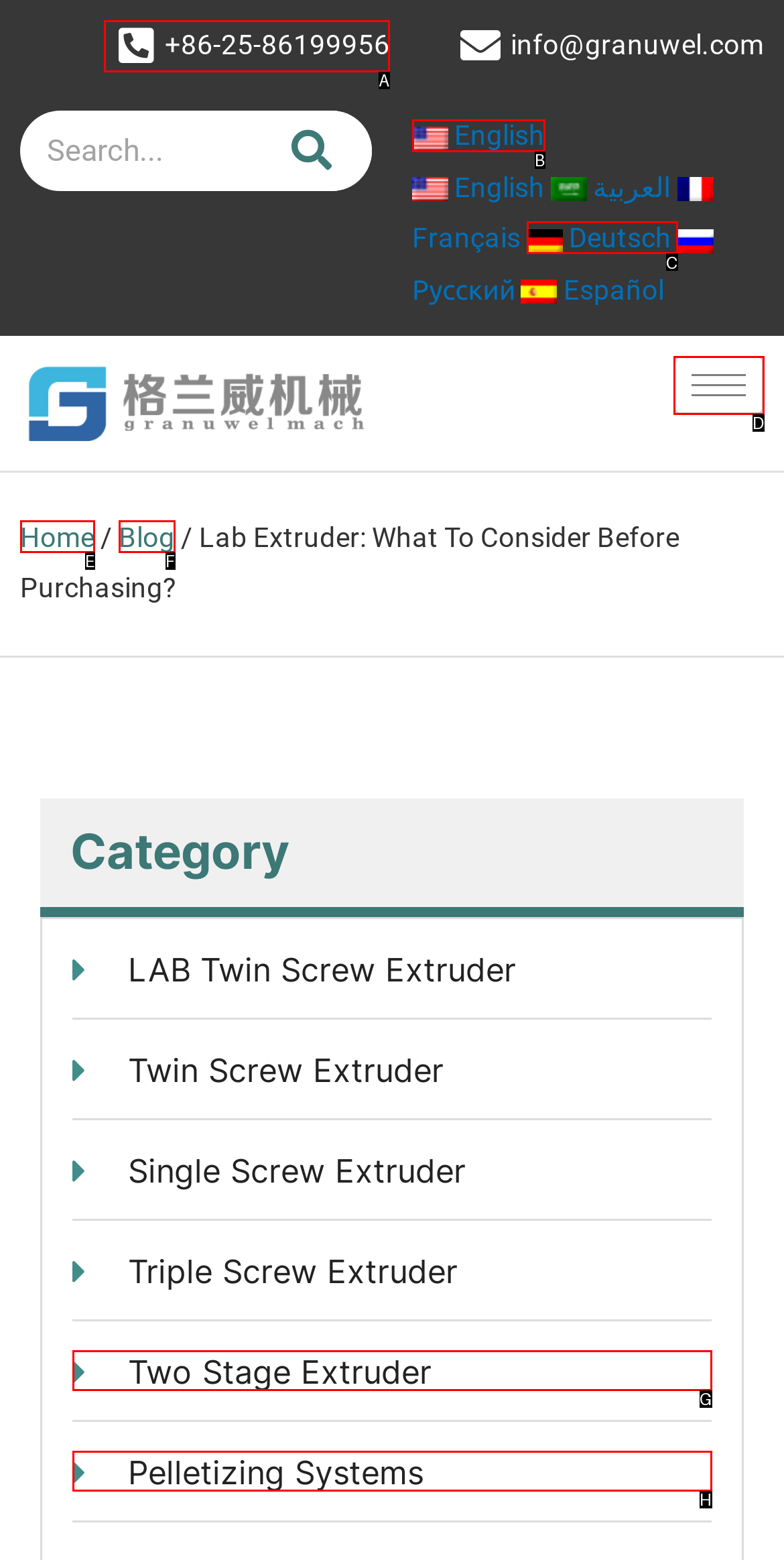Choose the HTML element that needs to be clicked for the given task: Contact us by phone Respond by giving the letter of the chosen option.

A